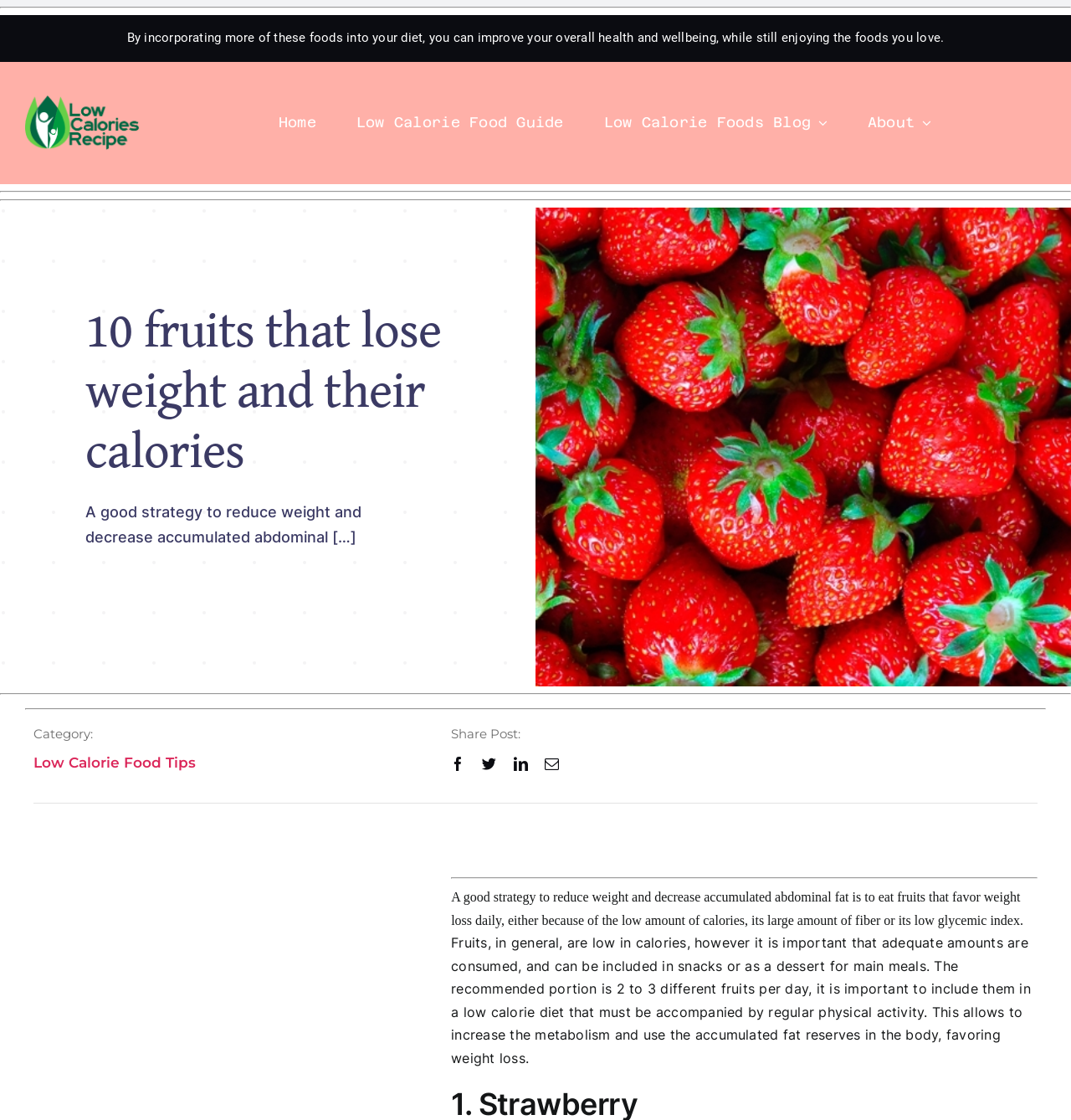Answer this question in one word or a short phrase: How many links are in the navigation menu?

4